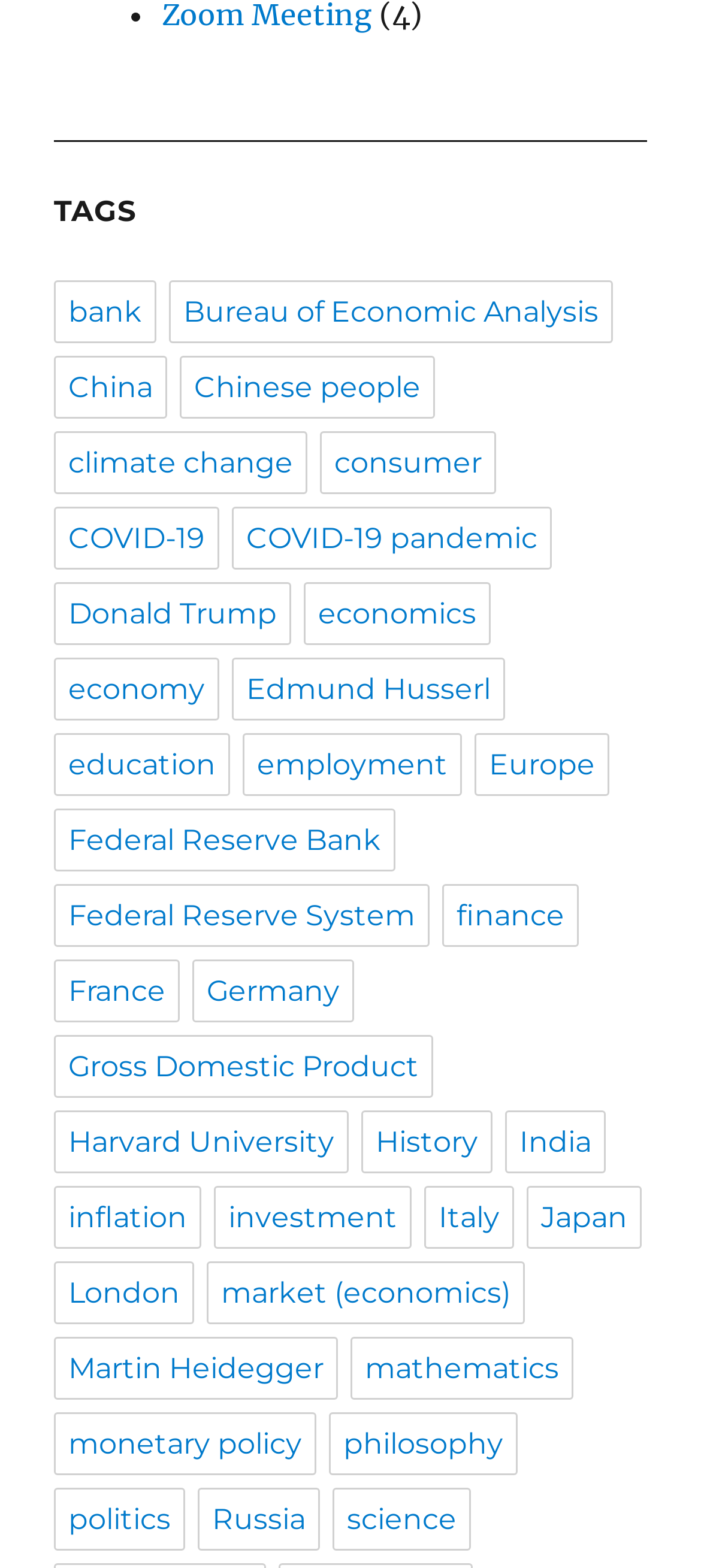Refer to the image and provide a thorough answer to this question:
How many links are related to economics?

I searched for link elements with text related to economics, such as 'economics', 'economy', 'Gross Domestic Product', 'monetary policy', and 'market (economics)'. I found at least 5 links with such text.